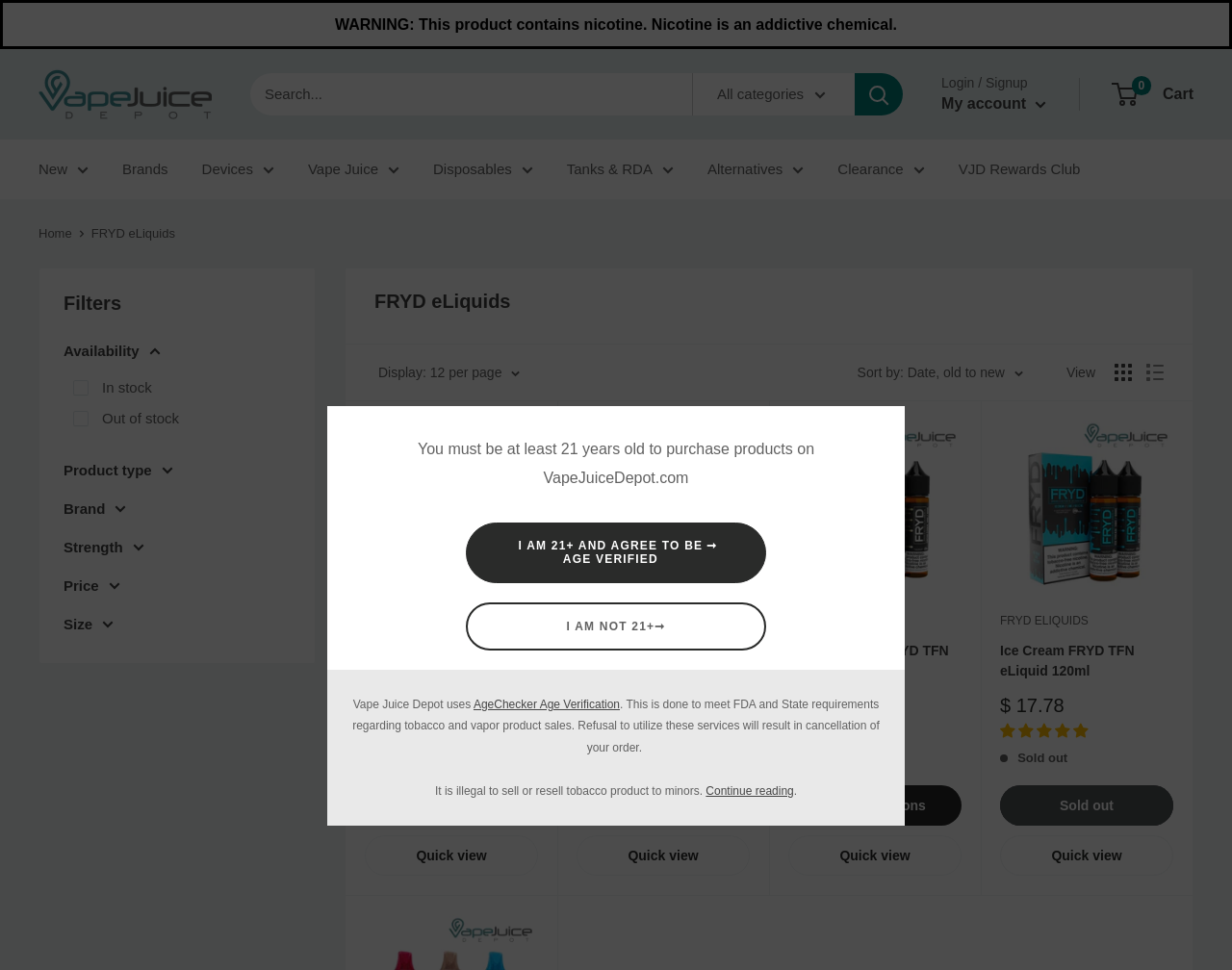Locate the bounding box coordinates for the element described below: "sdunlop@greeneespel.com". The coordinates must be four float values between 0 and 1, formatted as [left, top, right, bottom].

None